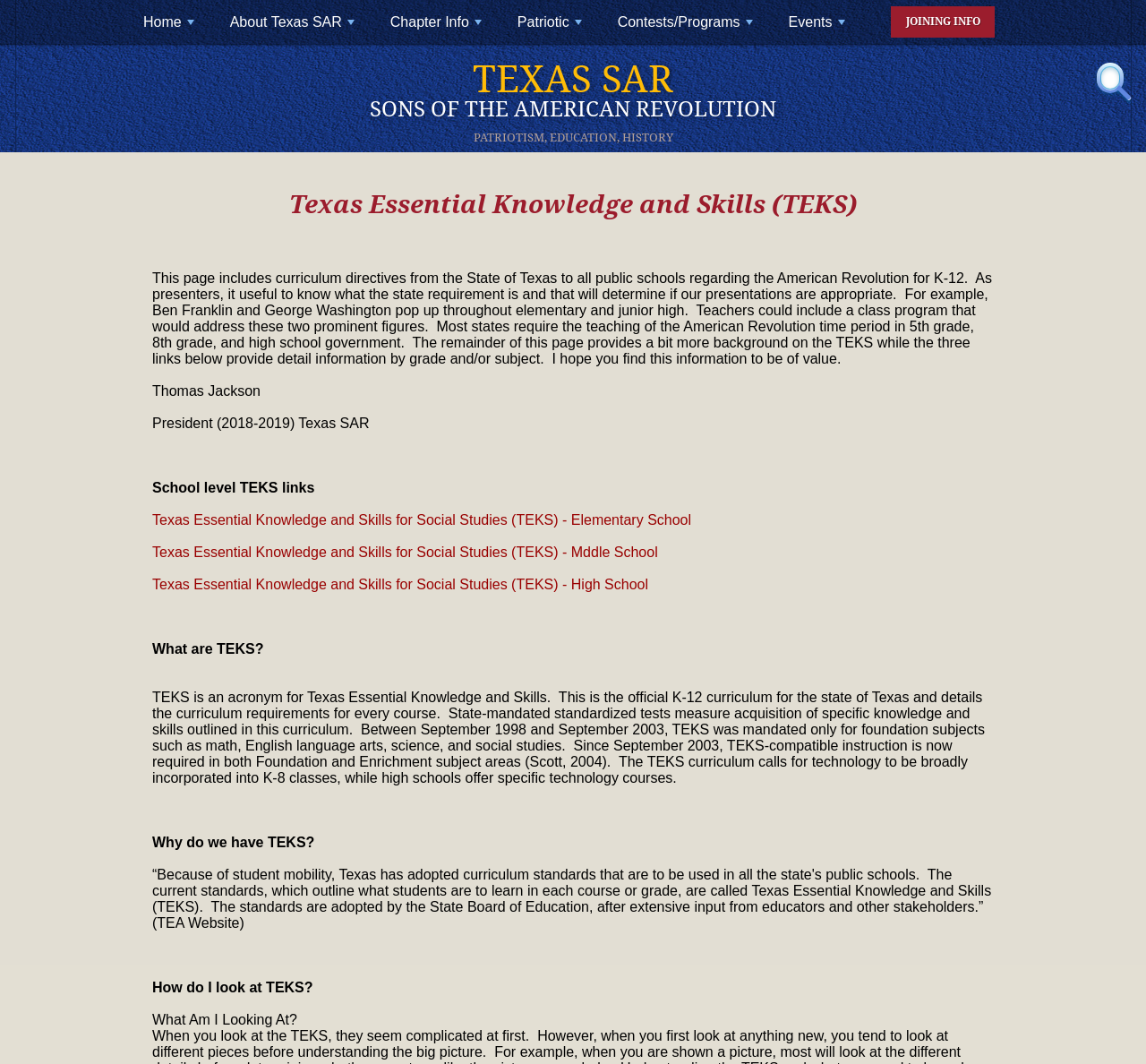Please specify the bounding box coordinates of the clickable region to carry out the following instruction: "Click the '+ Home' dropdown menu". The coordinates should be four float numbers between 0 and 1, in the format [left, top, right, bottom].

[0.109, 0.0, 0.185, 0.041]